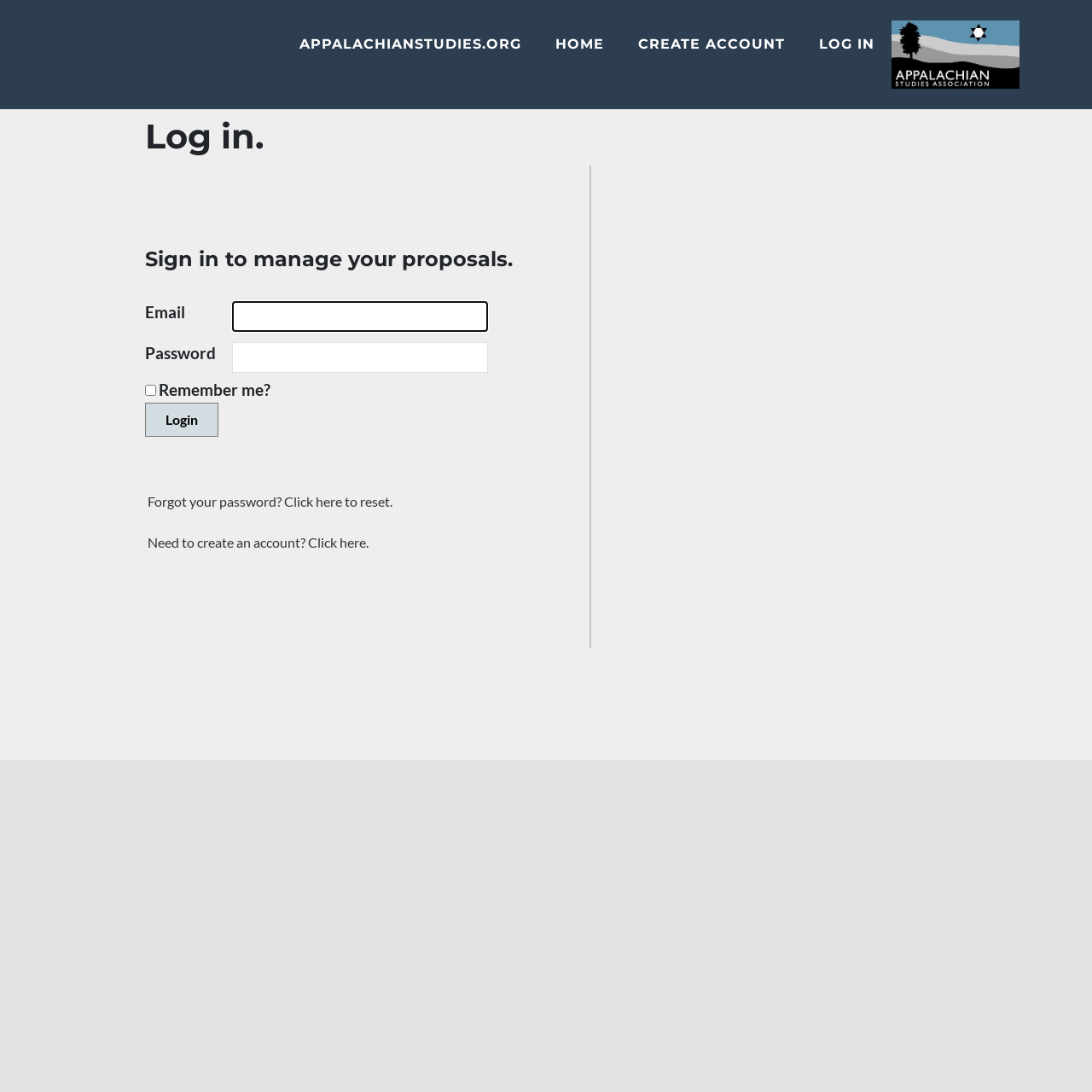Find the bounding box coordinates for the area that must be clicked to perform this action: "Click the 'Login' button".

[0.133, 0.368, 0.2, 0.4]